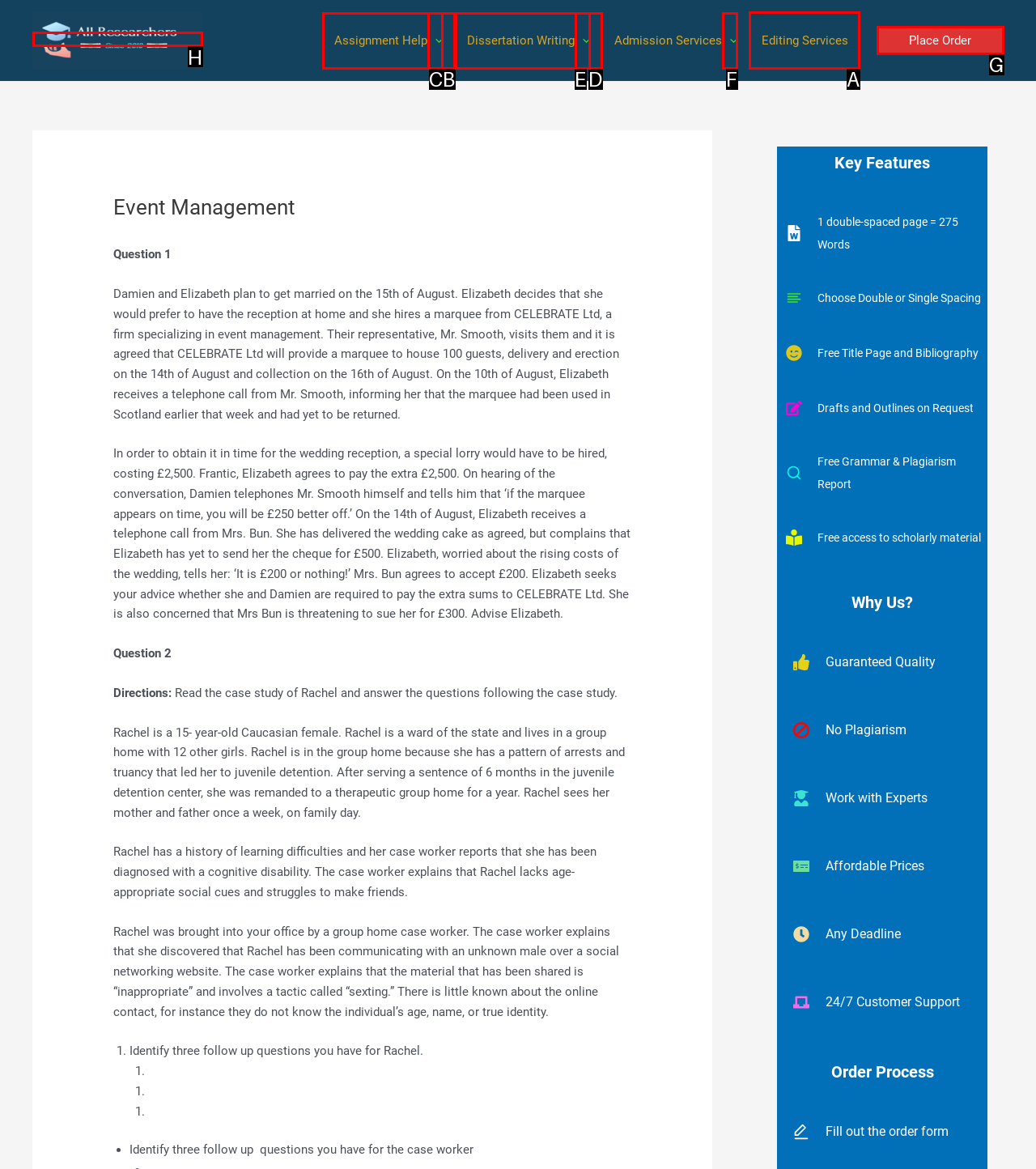Find the appropriate UI element to complete the task: Click the 'Editing Services' link. Indicate your choice by providing the letter of the element.

A